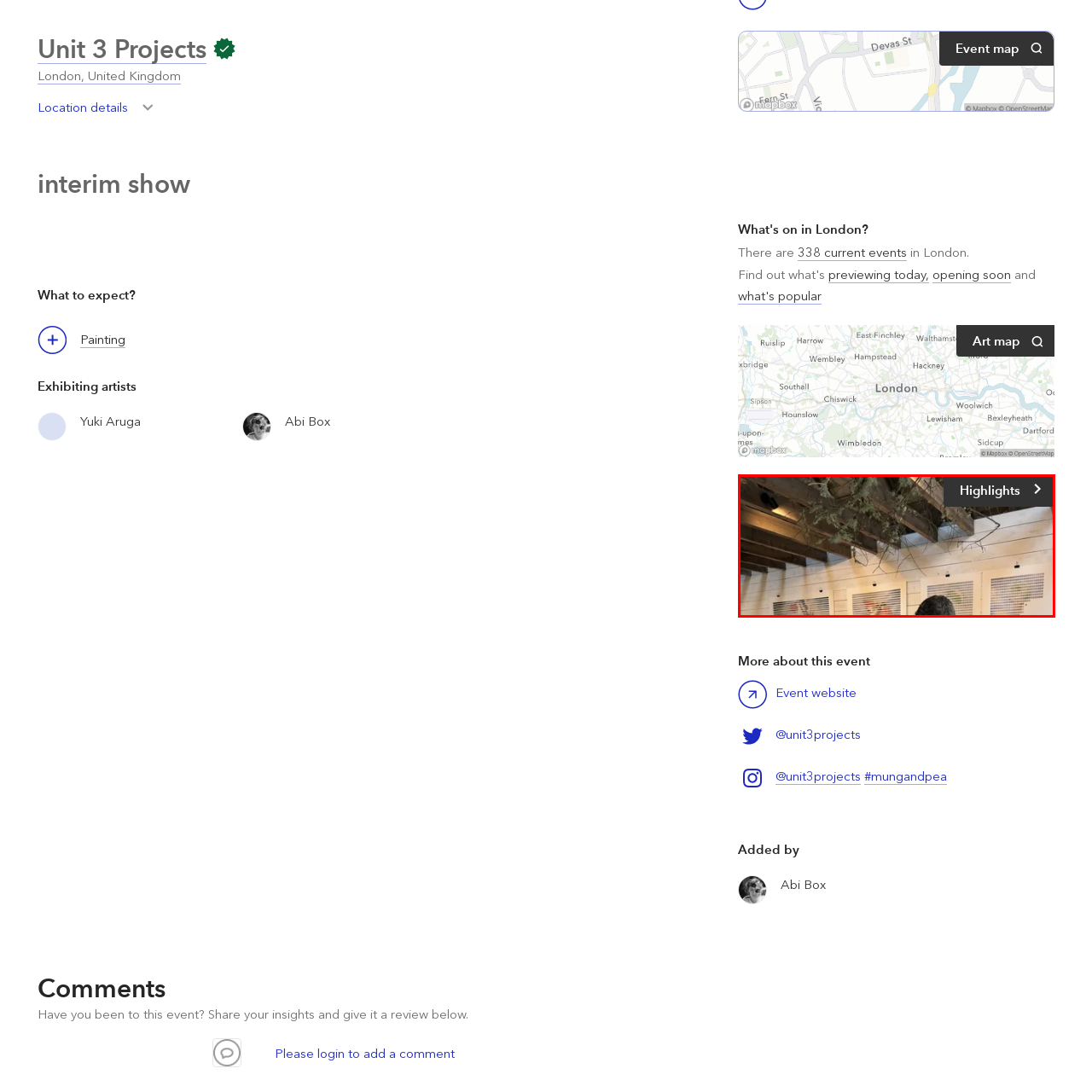What is the ambiance of the exhibition?
Focus on the image bounded by the red box and reply with a one-word or phrase answer.

Warm and welcoming